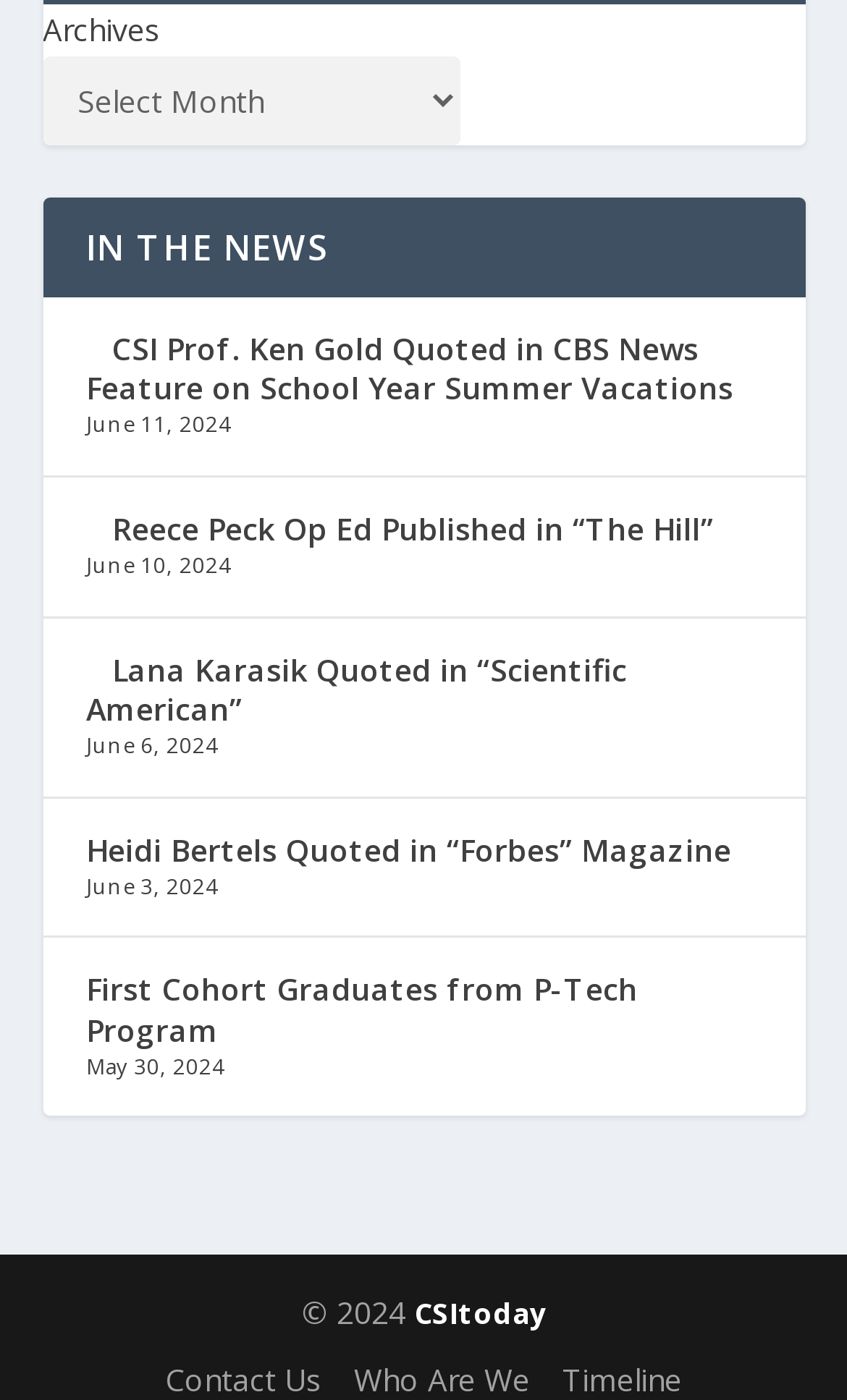What is the name of the website mentioned at the bottom of the webpage?
Look at the webpage screenshot and answer the question with a detailed explanation.

I found the answer by looking at the link element 'CSItoday' located at the bottom of the webpage, which is the name of the website.